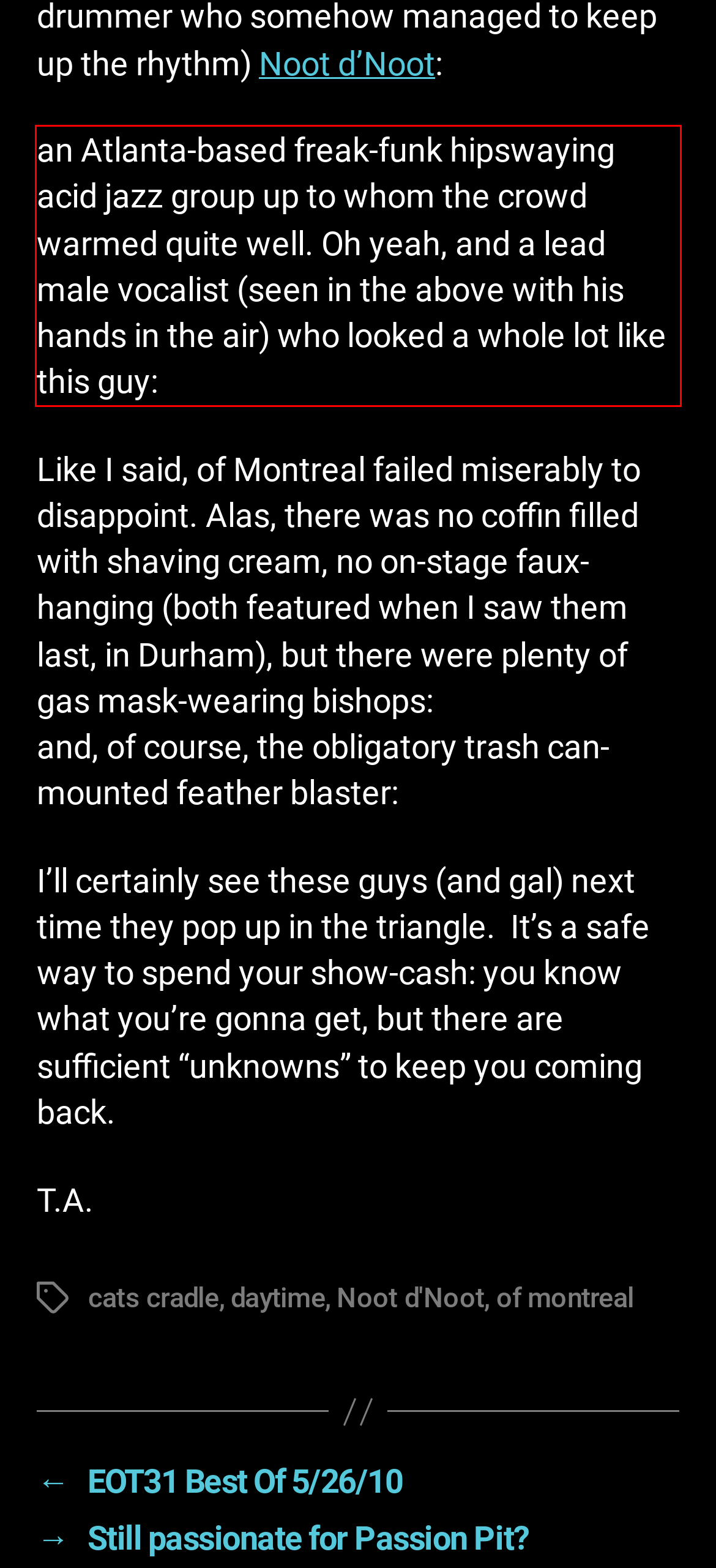Using the provided webpage screenshot, recognize the text content in the area marked by the red bounding box.

an Atlanta-based freak-funk hipswaying acid jazz group up to whom the crowd warmed quite well. Oh yeah, and a lead male vocalist (seen in the above with his hands in the air) who looked a whole lot like this guy: